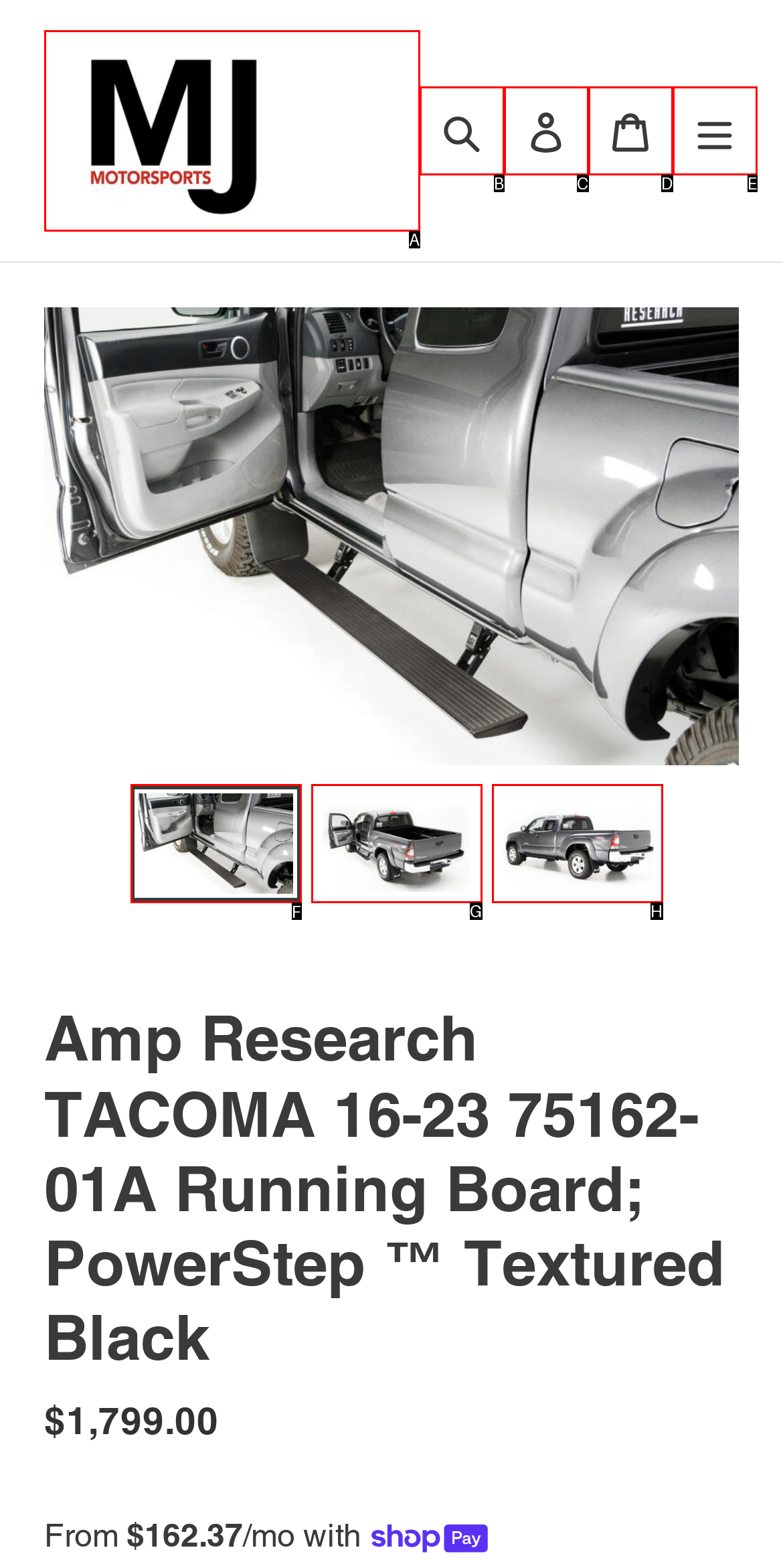Identify the correct UI element to click on to achieve the task: Load image into Gallery viewer. Provide the letter of the appropriate element directly from the available choices.

F